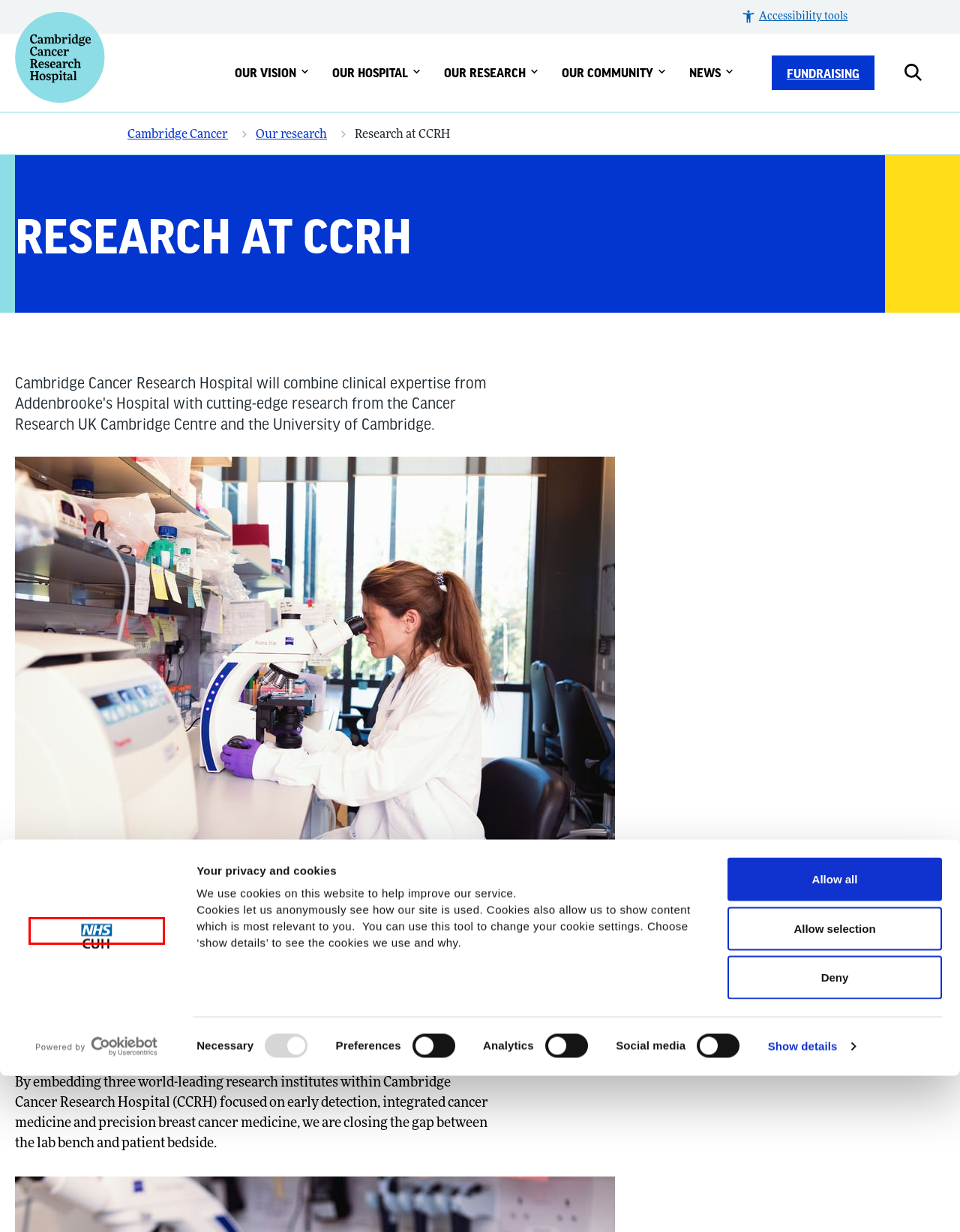You have a screenshot of a webpage with a red bounding box around an element. Identify the webpage description that best fits the new page that appears after clicking the selected element in the red bounding box. Here are the candidates:
A. Website accessibility | Cambridge Cancer
B. Our hospital | Cambridge Cancer
C. Fundraising | Cambridge Cancer
D. Your data and privacy | Cambridge Cancer
E. Early Cancer Institute Research Clinic | Cambridge Cancer
F. Our vision | Cambridge Cancer
G. Cookie Consent Solution by Cookiebot™ | Start Your Free Trial
H. Cancer services & the Cambridge Cancer Research Hospital - Addenbrooke's Charitable Trust

G